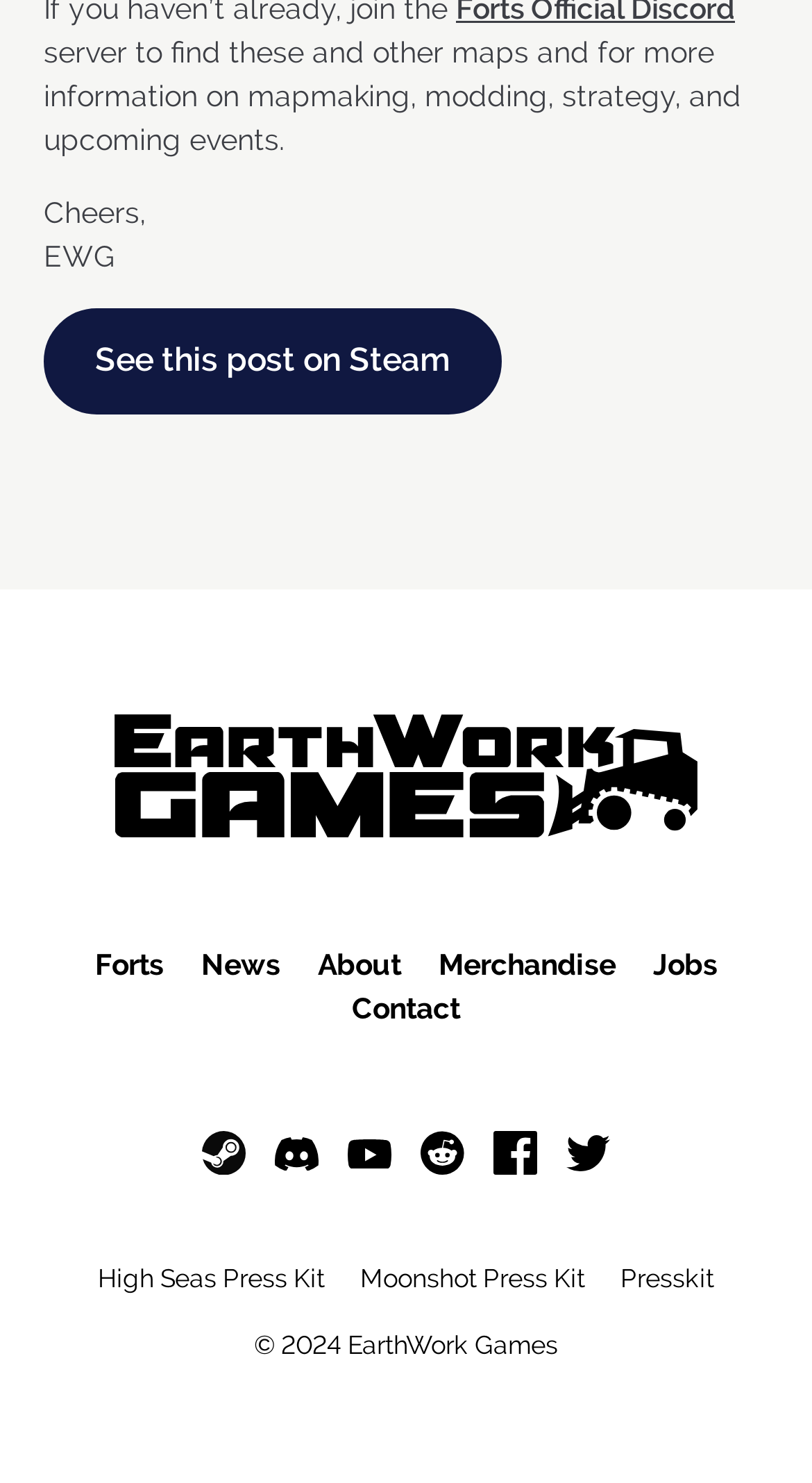What is the purpose of the 'Press Kit' section?
Answer the question with just one word or phrase using the image.

For media and press